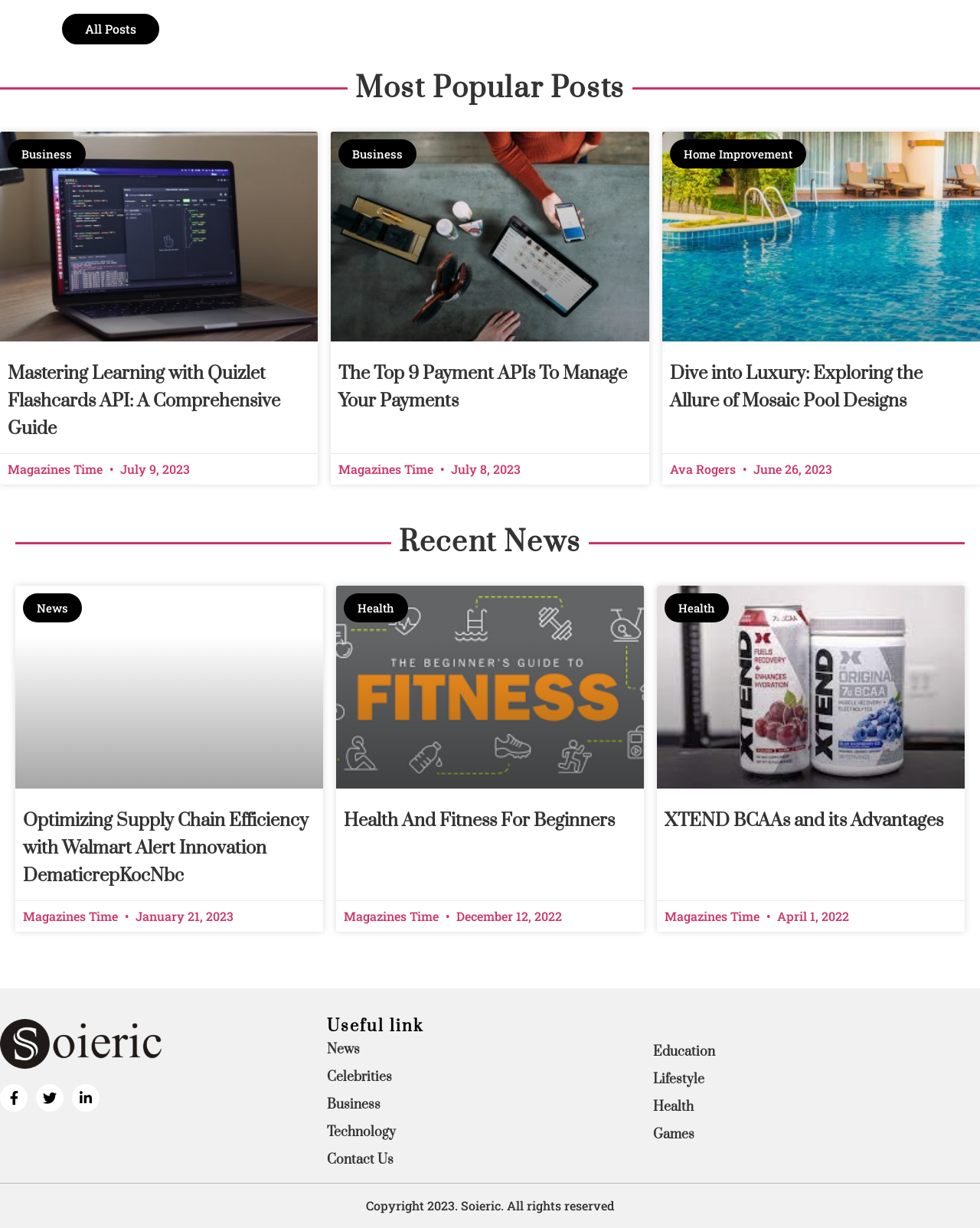Locate the bounding box coordinates of the region to be clicked to comply with the following instruction: "Learn about 'Mosaic Pool Designs'". The coordinates must be four float numbers between 0 and 1, in the form [left, top, right, bottom].

[0.676, 0.107, 1.0, 0.278]